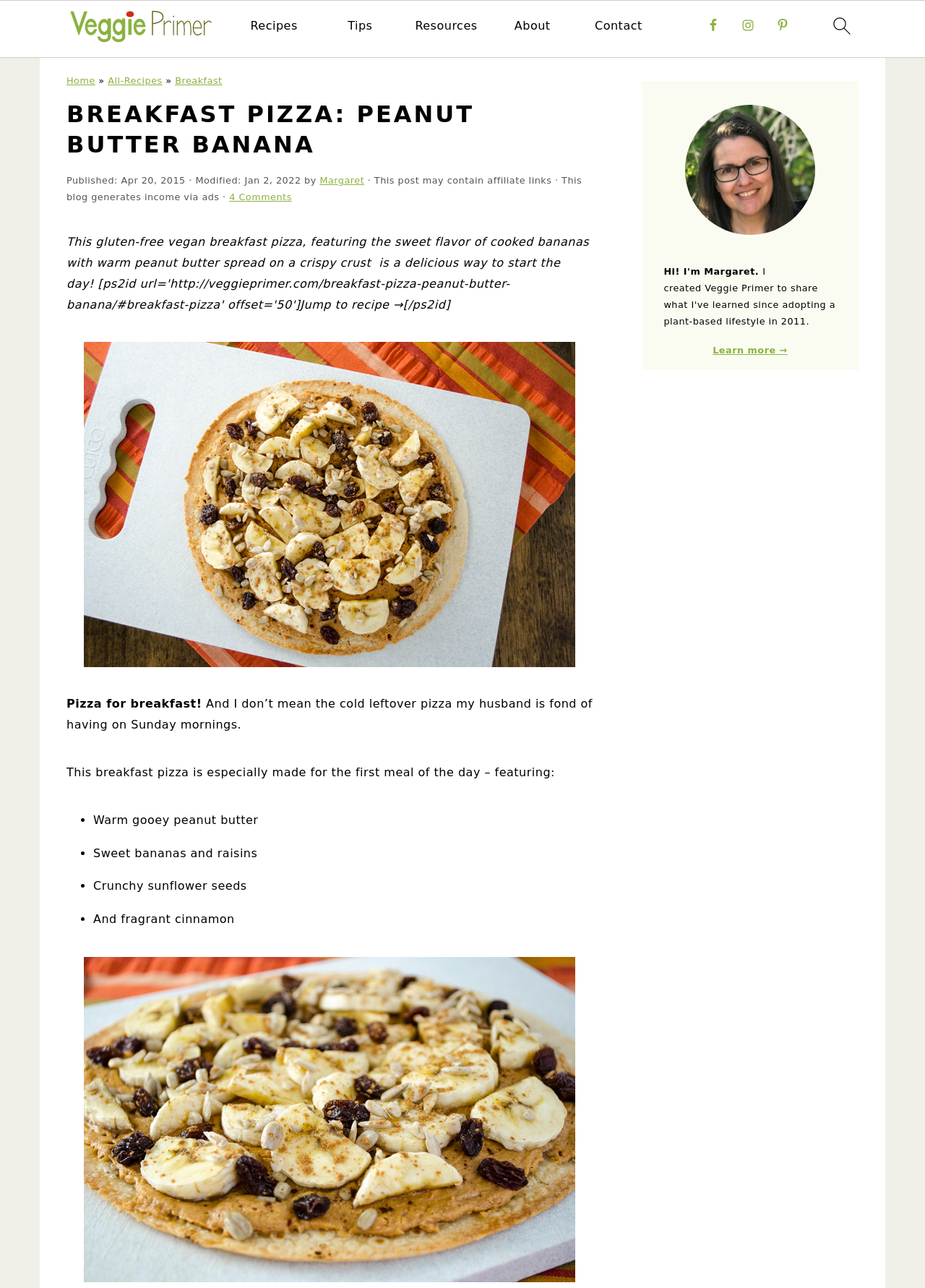Describe every aspect of the webpage in a detailed manner.

This webpage is about a breakfast pizza recipe featuring peanut butter and banana. At the top, there are several links to navigate to different sections of the website, including "Recipes", "Tips", "Resources", "About", and "Contact". Below these links, there are social media icons for Facebook, Instagram, and Pinterest.

On the left side of the page, there is a header section with a title "BREAKFAST PIZZA: PEANUT BUTTER BANANA" and a subtitle with the publication and modification dates. Below this, there is a brief introduction to the recipe, followed by a list of ingredients, including warm peanut butter, sweet bananas and raisins, crunchy sunflower seeds, and fragrant cinnamon.

There are two images of the breakfast pizza, one above the introduction and the other below the list of ingredients. The images take up most of the width of the page.

On the right side of the page, there is a primary sidebar with a heading and a figure containing an image of Margaret Helthaler, the author of the recipe. Below this, there is a link to "Learn more".

At the very top of the page, there are three links to skip to primary navigation, main content, and primary sidebar. There is also a search icon and a link to the homepage.